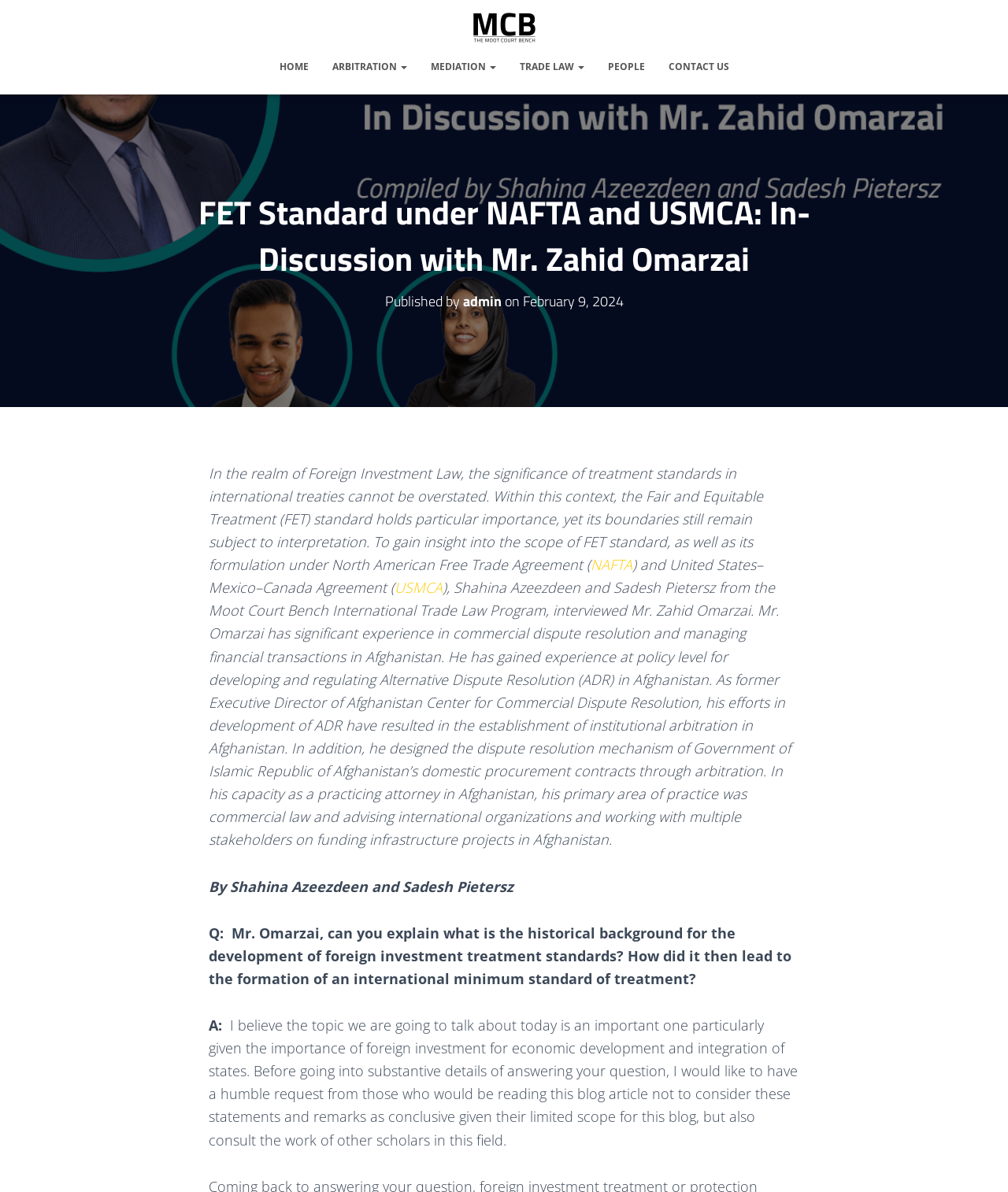Determine the bounding box coordinates of the clickable element to complete this instruction: "Learn more about NAFTA". Provide the coordinates in the format of four float numbers between 0 and 1, [left, top, right, bottom].

[0.586, 0.466, 0.627, 0.482]